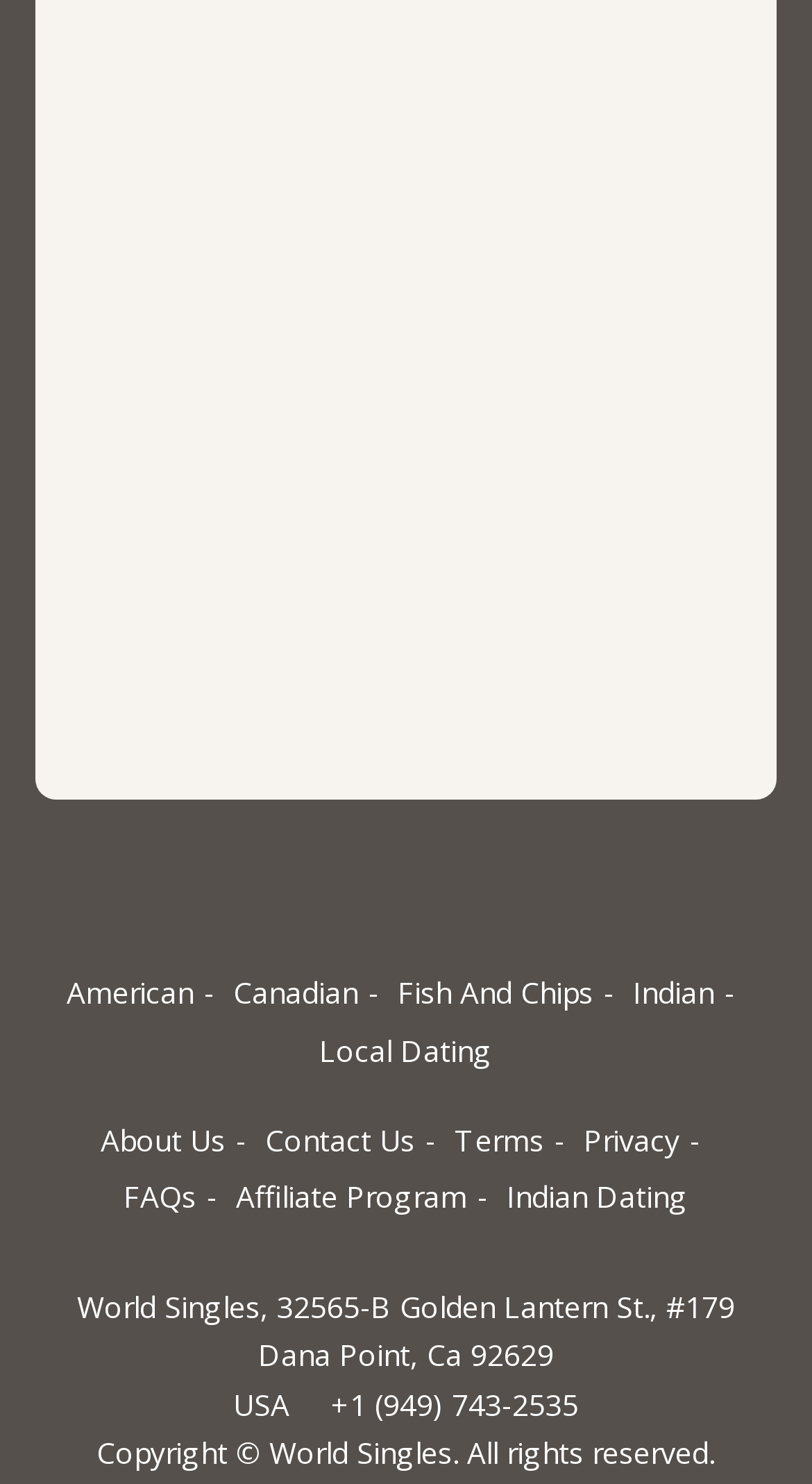Please specify the bounding box coordinates of the clickable section necessary to execute the following command: "Contact Us via phone".

[0.408, 0.933, 0.713, 0.959]